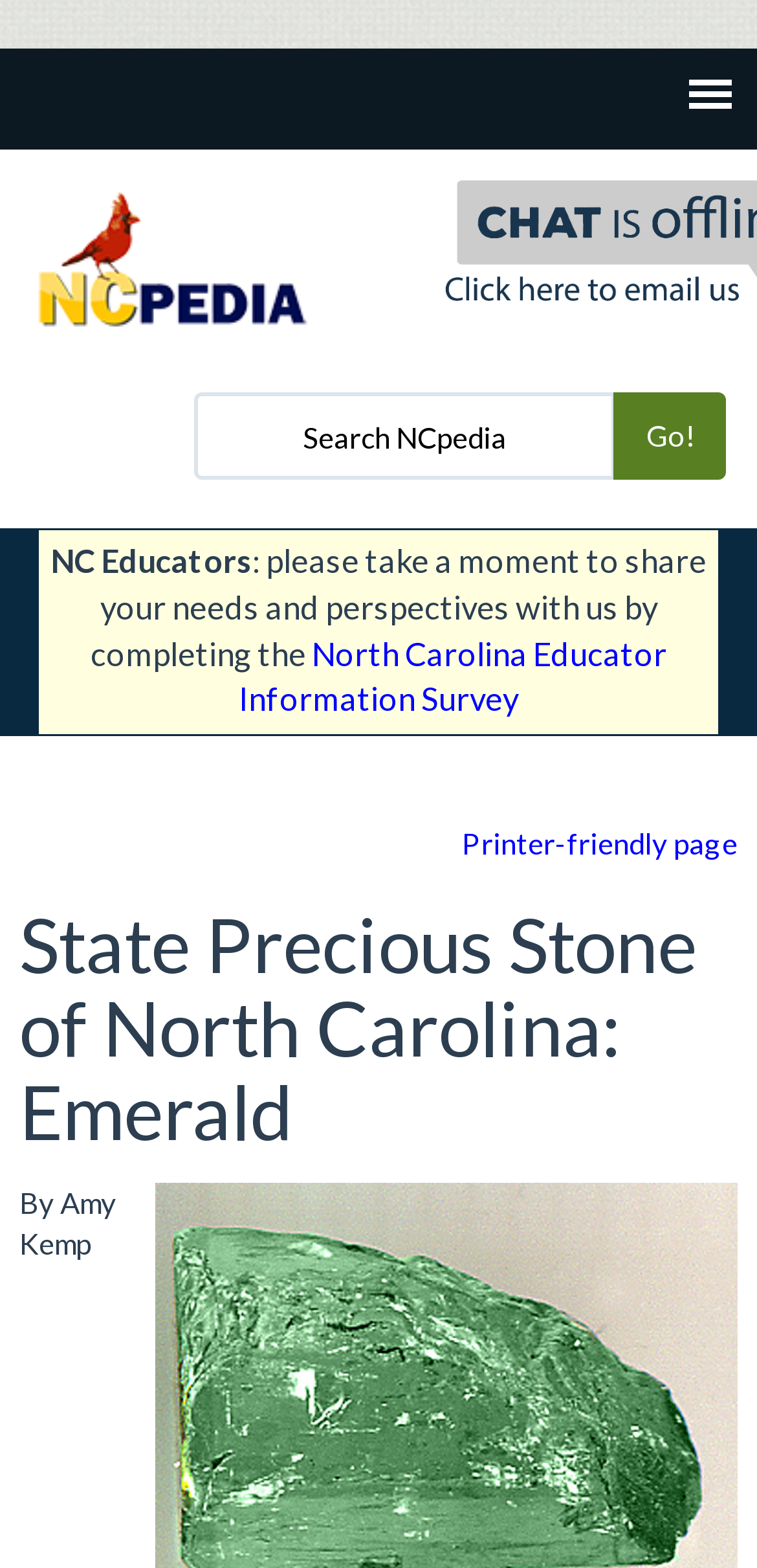Extract the main heading from the webpage content.

State Precious Stone of North Carolina: Emerald